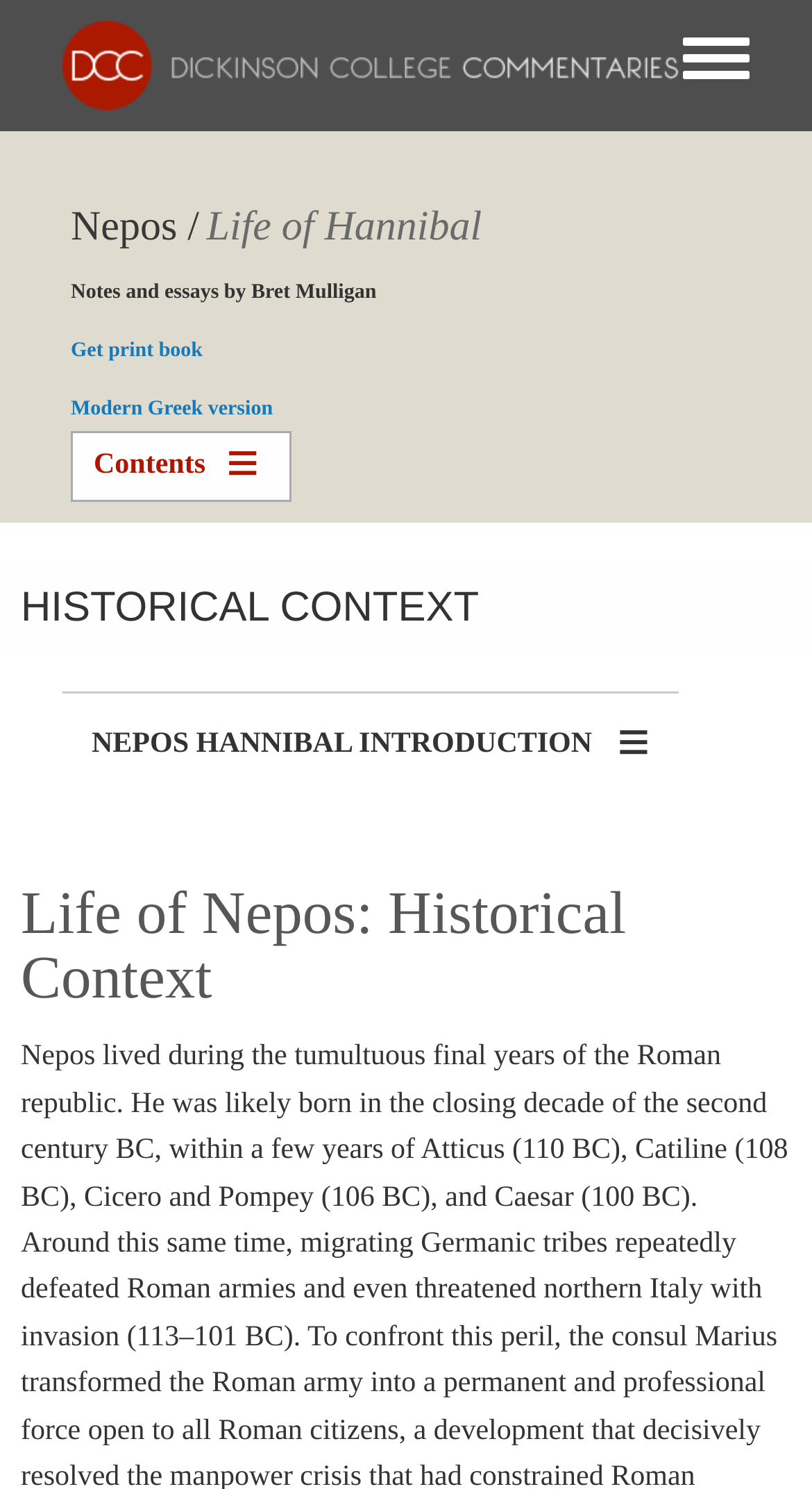What is the alternative version of the content available?
Give a detailed and exhaustive answer to the question.

I saw the link 'Modern Greek version' on the webpage, which suggests that an alternative version of the content is available in Modern Greek.